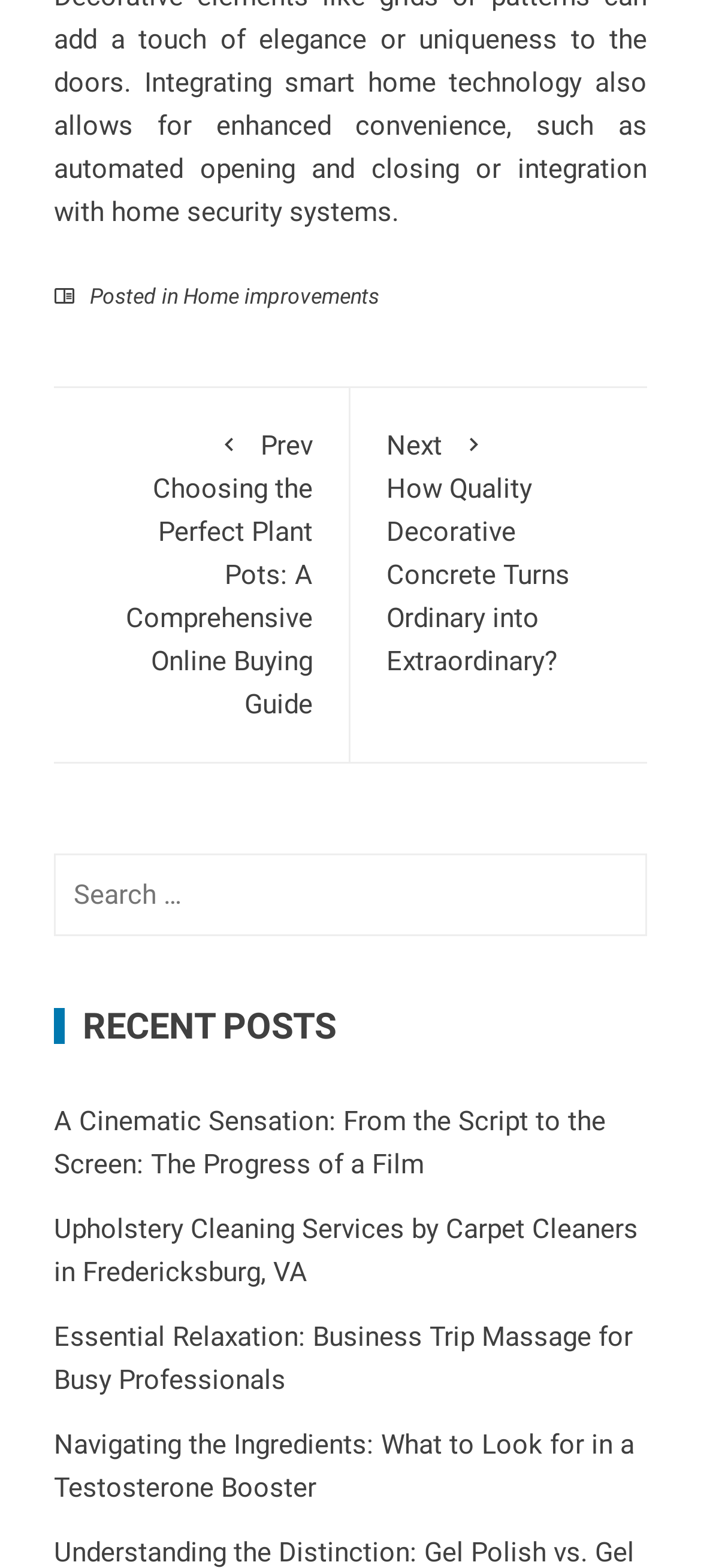What is the title of the previous post?
Give a single word or phrase answer based on the content of the image.

Choosing the Perfect Plant Pots